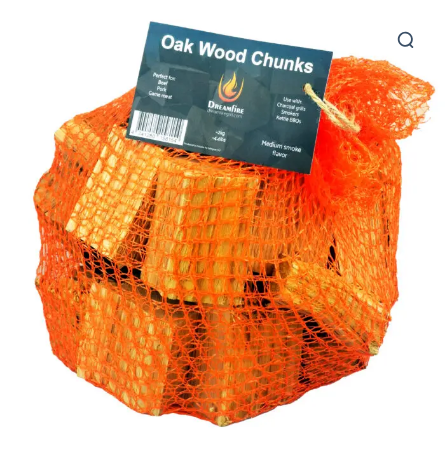Provide your answer in one word or a succinct phrase for the question: 
What is the intended use of the Oak Wood Chunks?

For BBQ and smoking